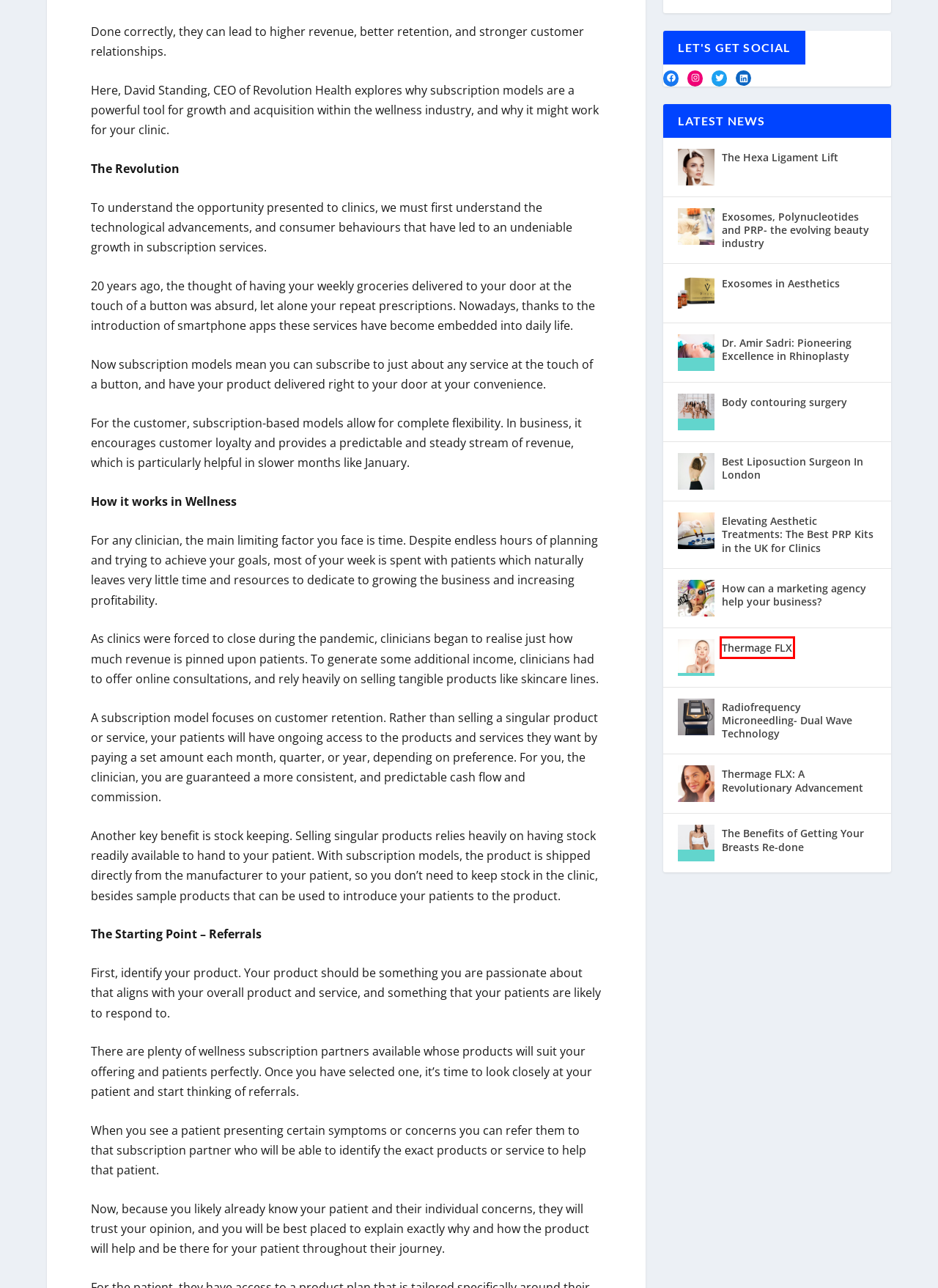You have a screenshot showing a webpage with a red bounding box highlighting an element. Choose the webpage description that best fits the new webpage after clicking the highlighted element. The descriptions are:
A. Elevating Aesthetic Treatments: The Best PRP Kits in the UK for Clinics - The Harley Street Journal
B. Thermage FLX: A Revolutionary Advancement - The Harley Street Journal
C. Body contouring surgery - The Harley Street Journal
D. Thermage FLX - The Harley Street Journal
E. Dr. Amir Sadri: Pioneering Excellence in Rhinoplasty - The Harley Street Journal
F. The Benefits of Getting Your Breasts Re-done - The Harley Street Journal
G. Exosomes in Aesthetics - The Harley Street Journal
H. Radiofrequency Microneedling- Dual Wave Technology - The Harley Street Journal

D